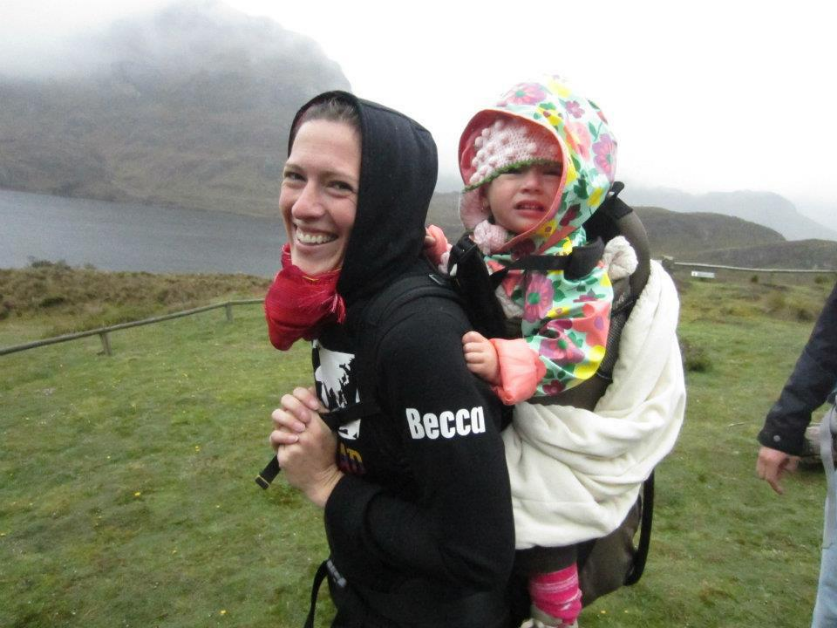Craft a descriptive caption that covers all aspects of the image.

In this heartwarming scene, a woman named Becca is seen carrying her small child in a backpack carrier, highlighting the balance of motherhood and outdoor adventure. Becca, wearing a black hoodie with her name displayed, smiles broadly, exuding joy and determination despite the cloudy, misty backdrop of a mountainous landscape. The child, nestled closely behind her, is dressed in a colorful raincoat and appears to be experiencing mixed emotions—while appearing a bit distressed, the child also conveys the comfort of being safely held by their mother. The lush green grass beneath them and the serene lake in the background add to the natural beauty of the setting, capturing a moment of familial connection amid the challenges of parenting.